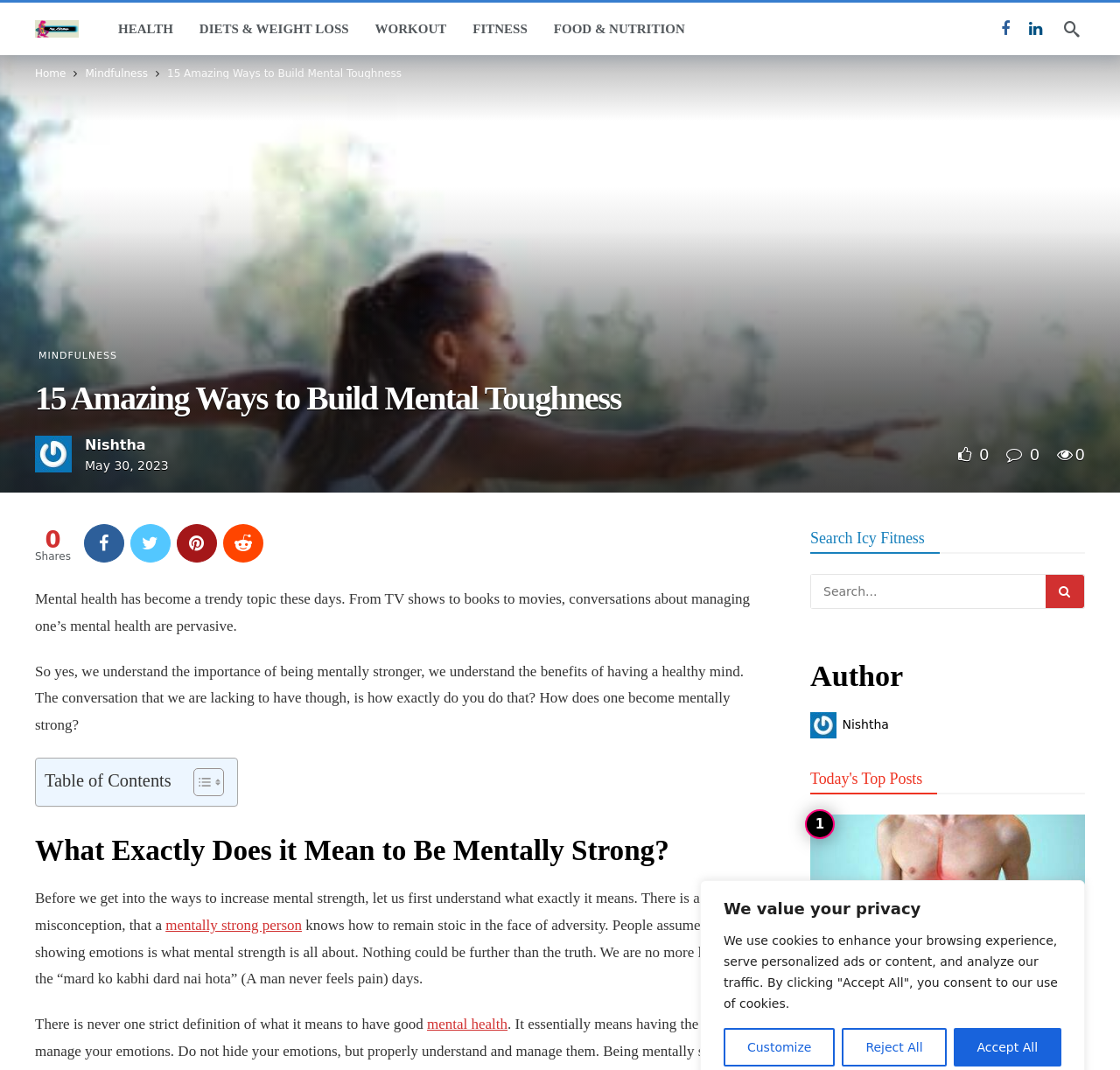Pinpoint the bounding box coordinates of the area that should be clicked to complete the following instruction: "Search for a topic". The coordinates must be given as four float numbers between 0 and 1, i.e., [left, top, right, bottom].

[0.723, 0.537, 0.969, 0.569]